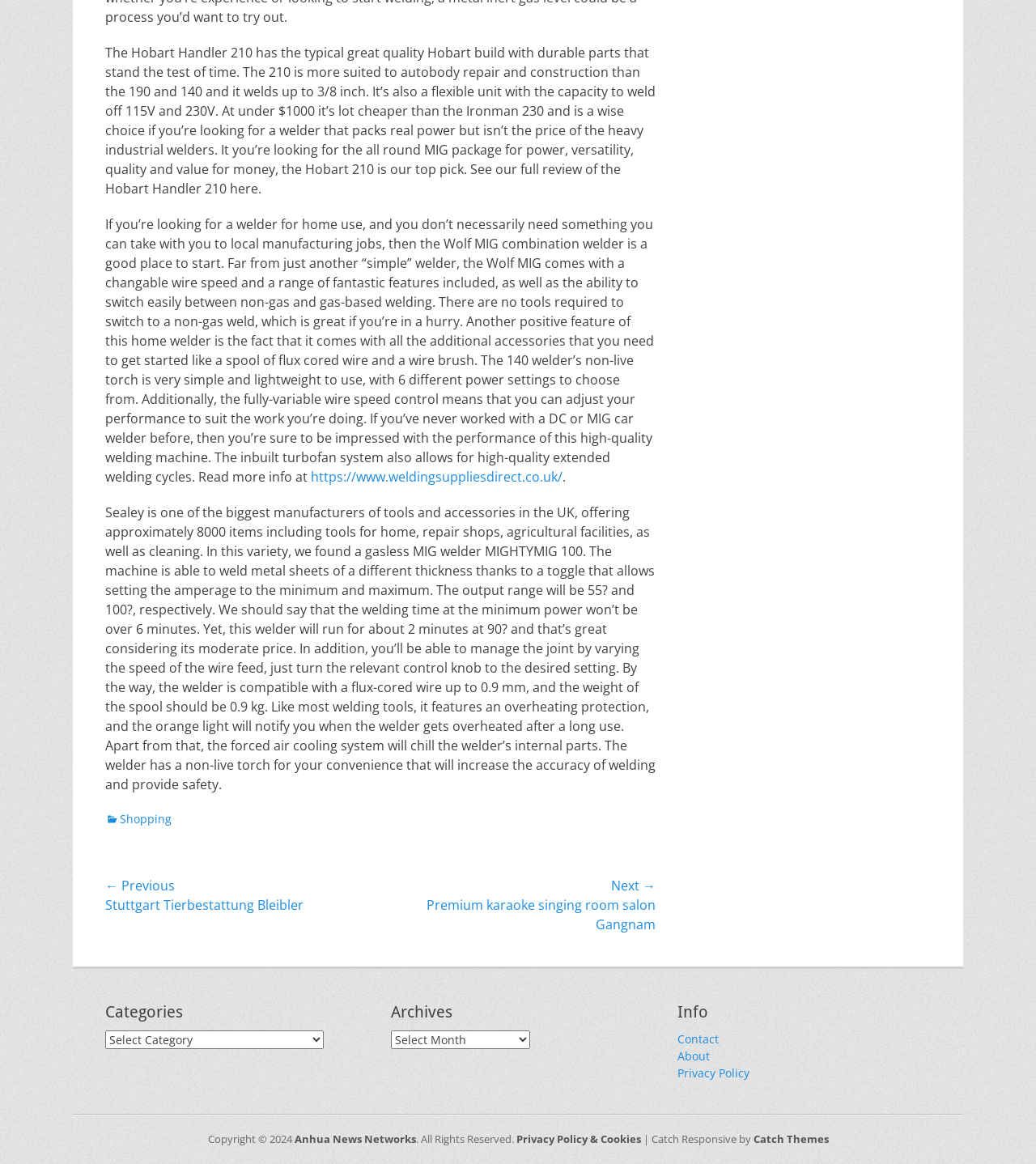Find the bounding box coordinates of the clickable element required to execute the following instruction: "Visit the website of Welding Supplies Direct". Provide the coordinates as four float numbers between 0 and 1, i.e., [left, top, right, bottom].

[0.3, 0.402, 0.543, 0.418]